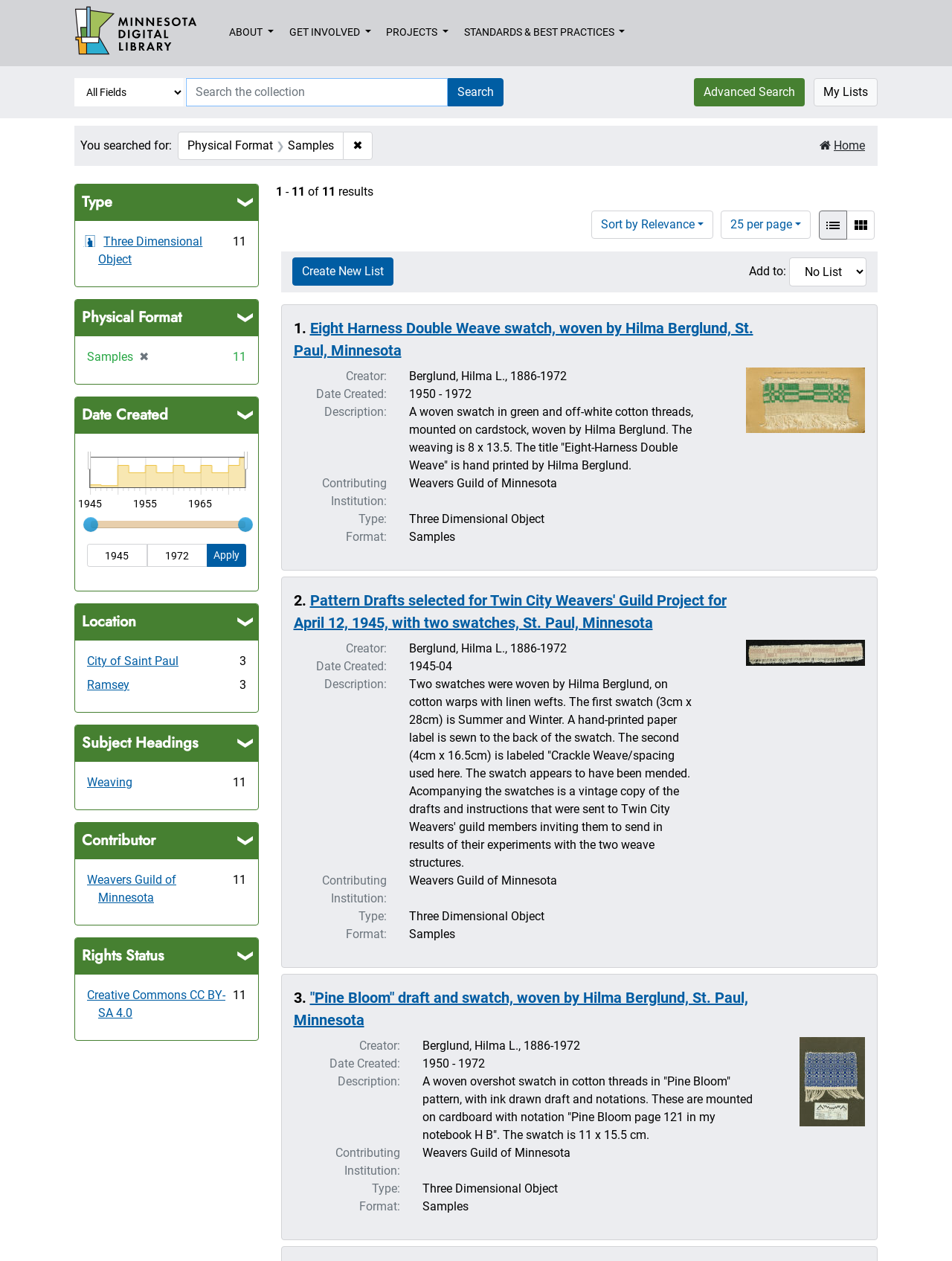Answer the question in a single word or phrase:
What is the format of the first search result?

Samples